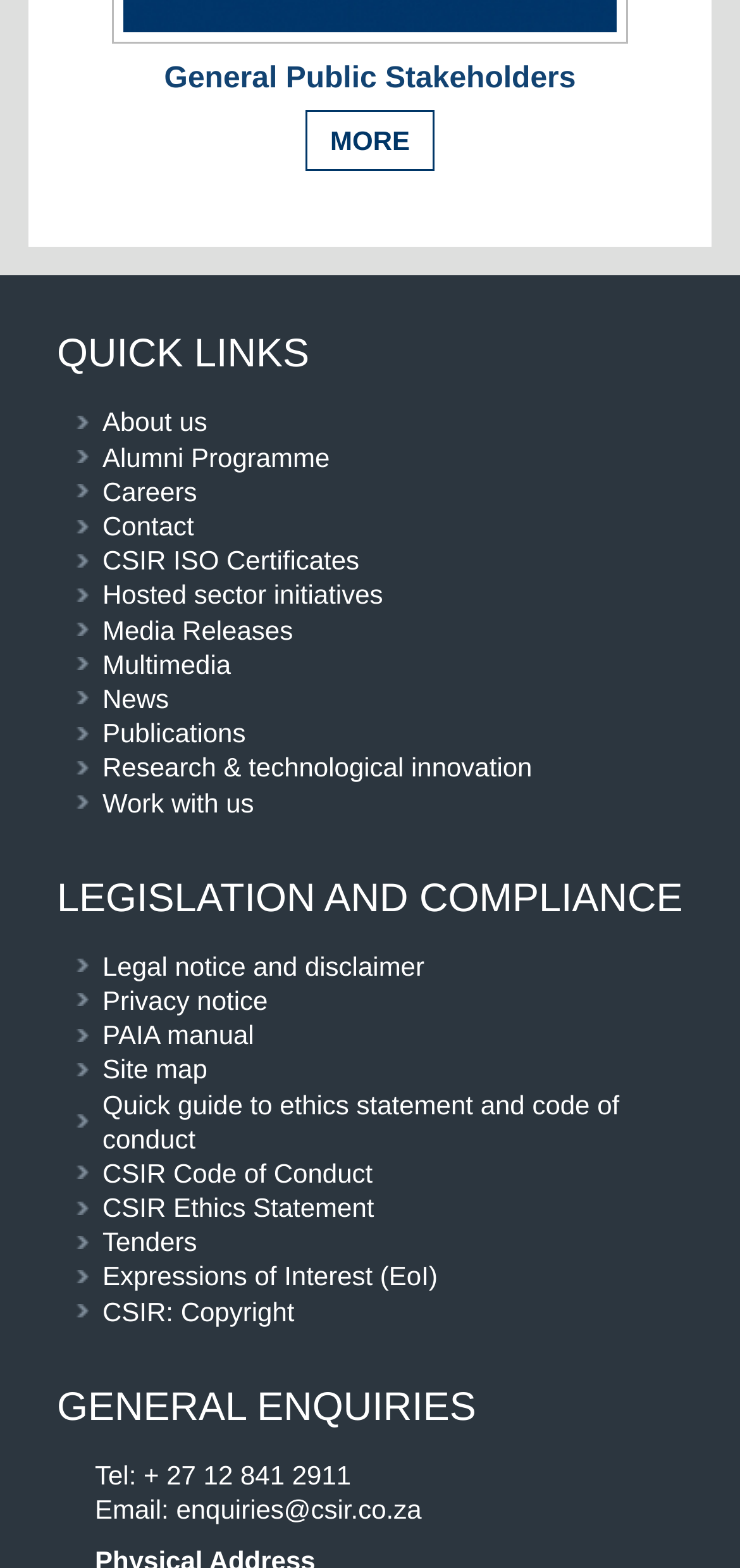Please specify the bounding box coordinates for the clickable region that will help you carry out the instruction: "Send an email to enquiries@csir.co.za".

[0.238, 0.953, 0.57, 0.972]